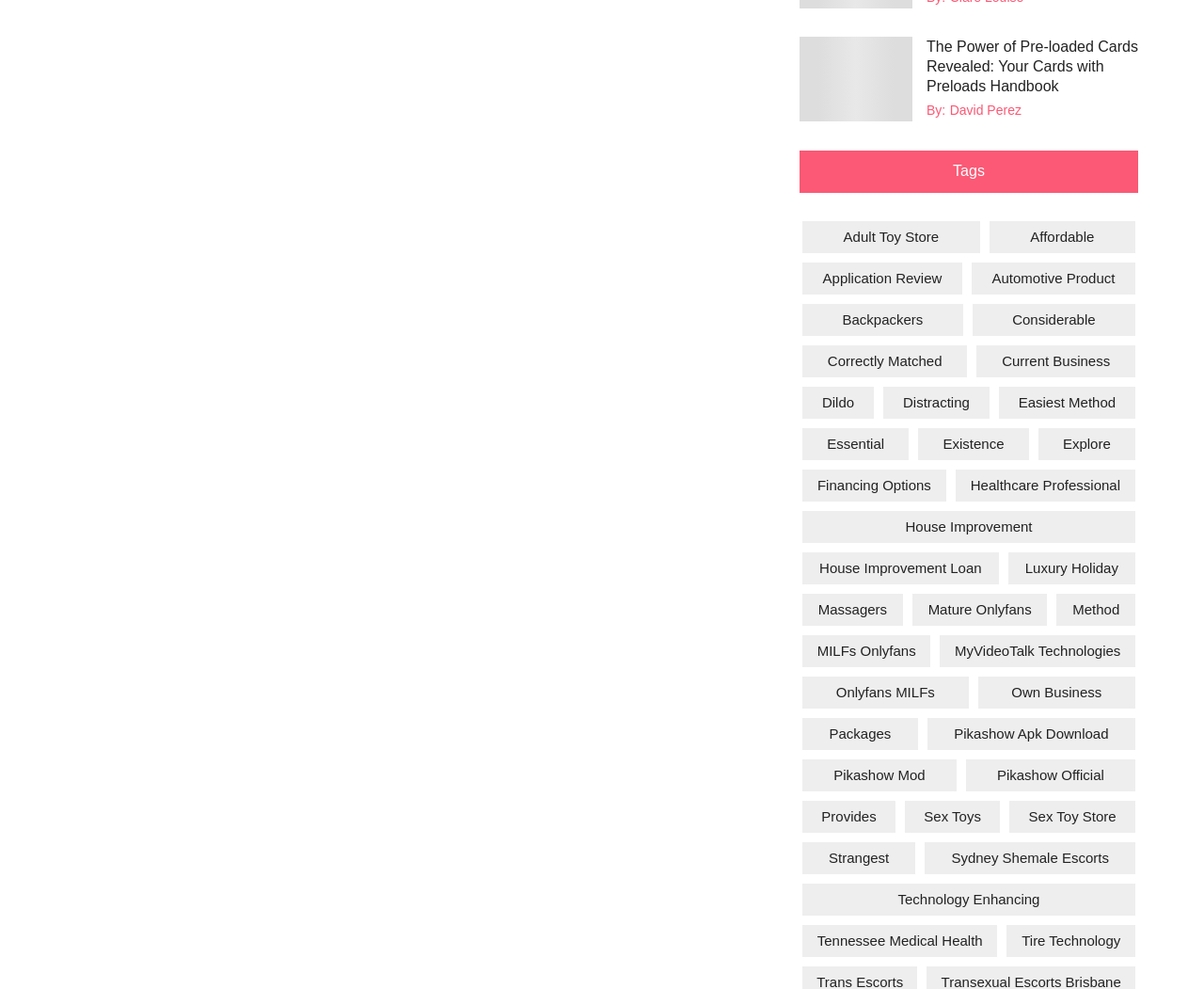What is the title of the handbook? Analyze the screenshot and reply with just one word or a short phrase.

The Power of Pre-loaded Cards Revealed: Your Cards with Preloads Handbook